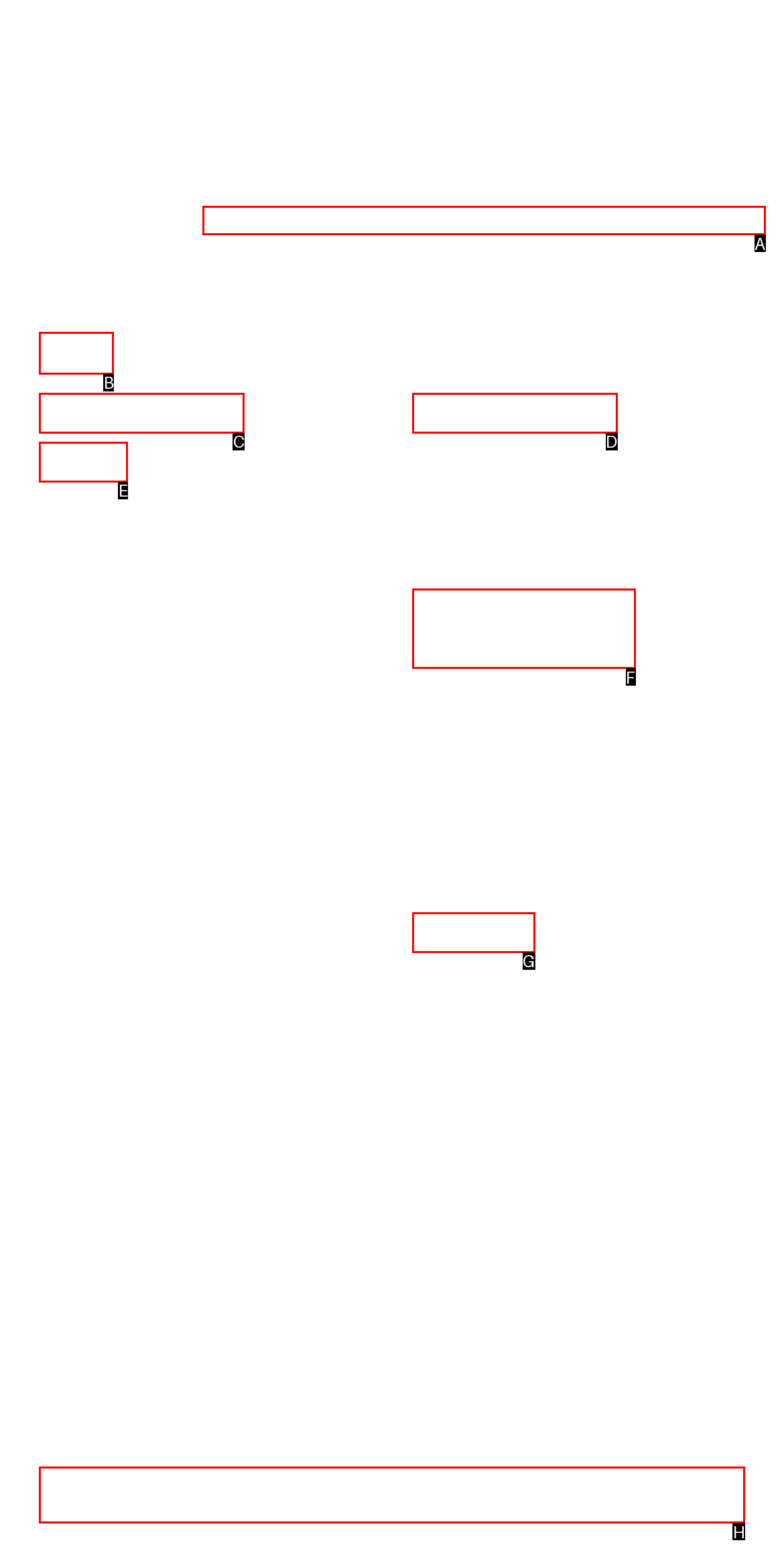Provide the letter of the HTML element that you need to click on to perform the task: Click on News.
Answer with the letter corresponding to the correct option.

B